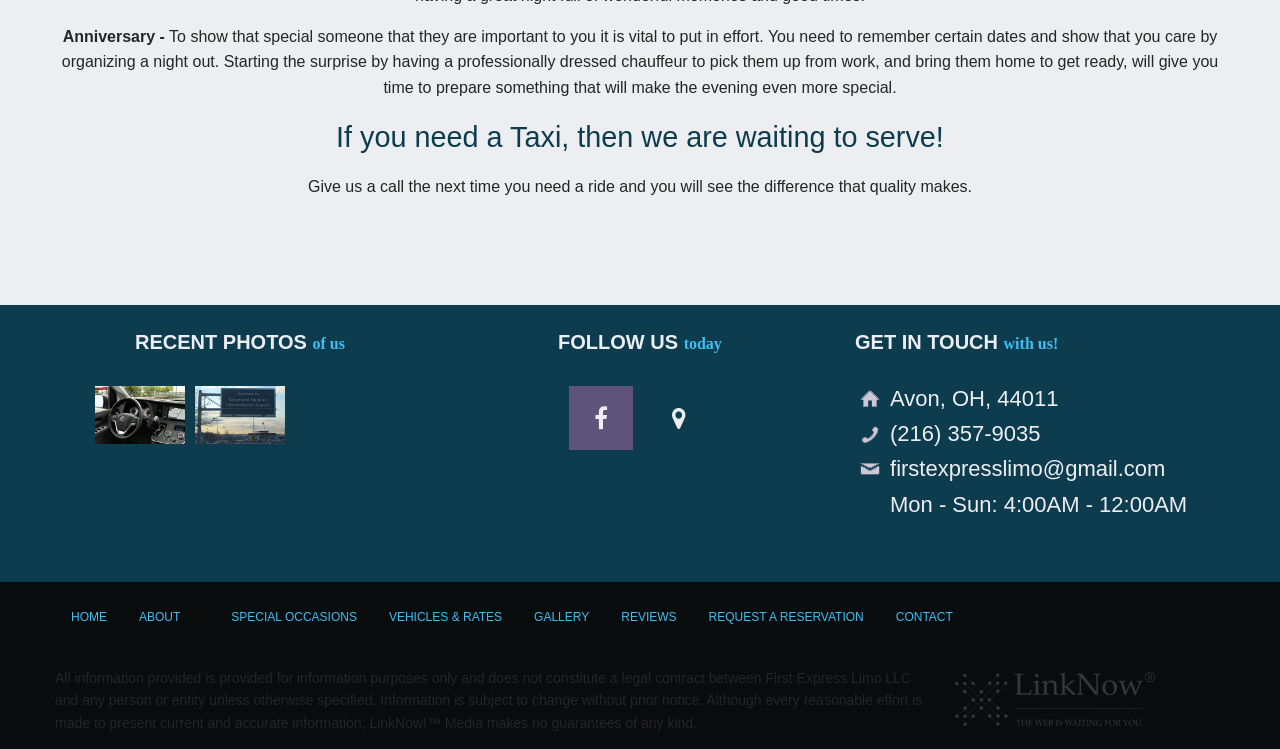What is the company's business hours?
Based on the image, please offer an in-depth response to the question.

I found the business hours by looking at the 'GET IN TOUCH with us!' section, where the company's contact information is listed. The business hours are Monday to Sunday, 4:00AM to 12:00AM.